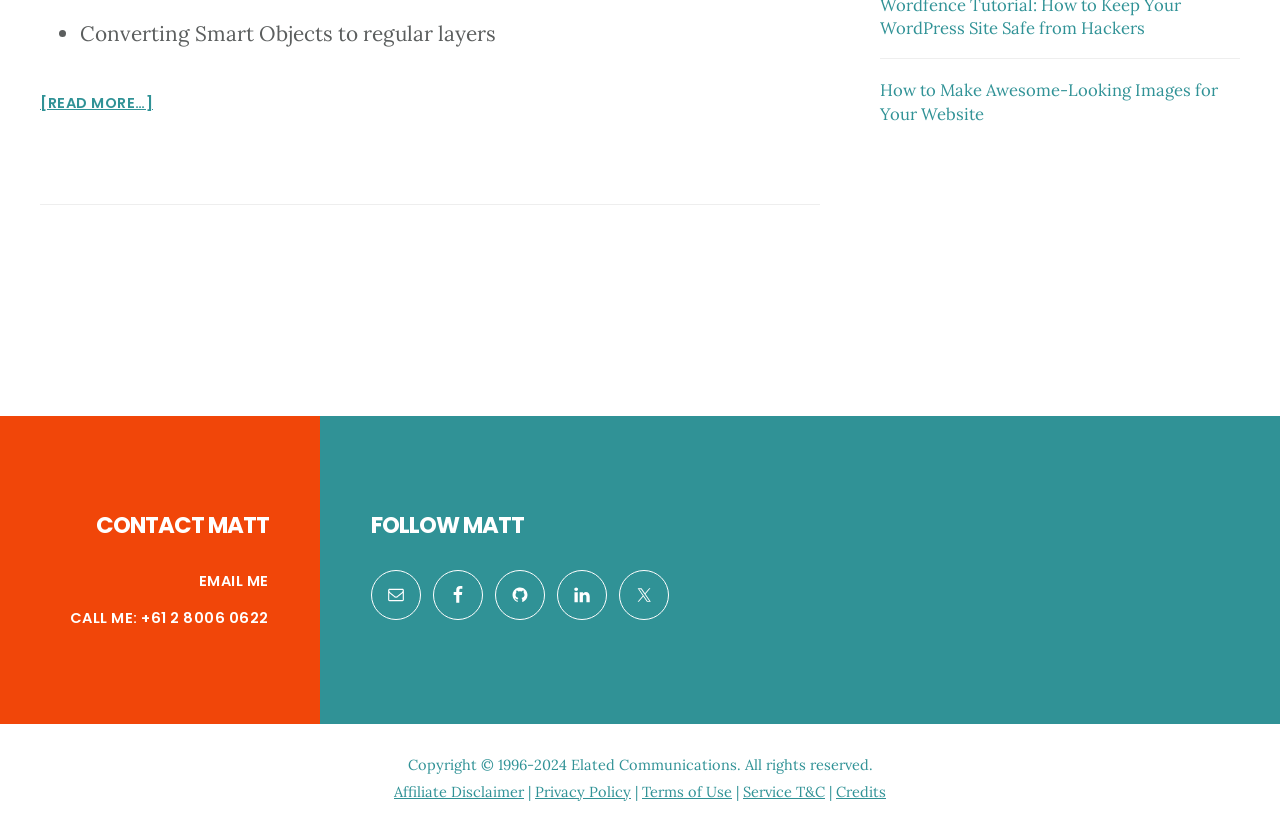Provide a short answer using a single word or phrase for the following question: 
What are the terms and conditions links at the bottom of the page?

Affiliate Disclaimer, Privacy Policy, Terms of Use, Service T&C, Credits